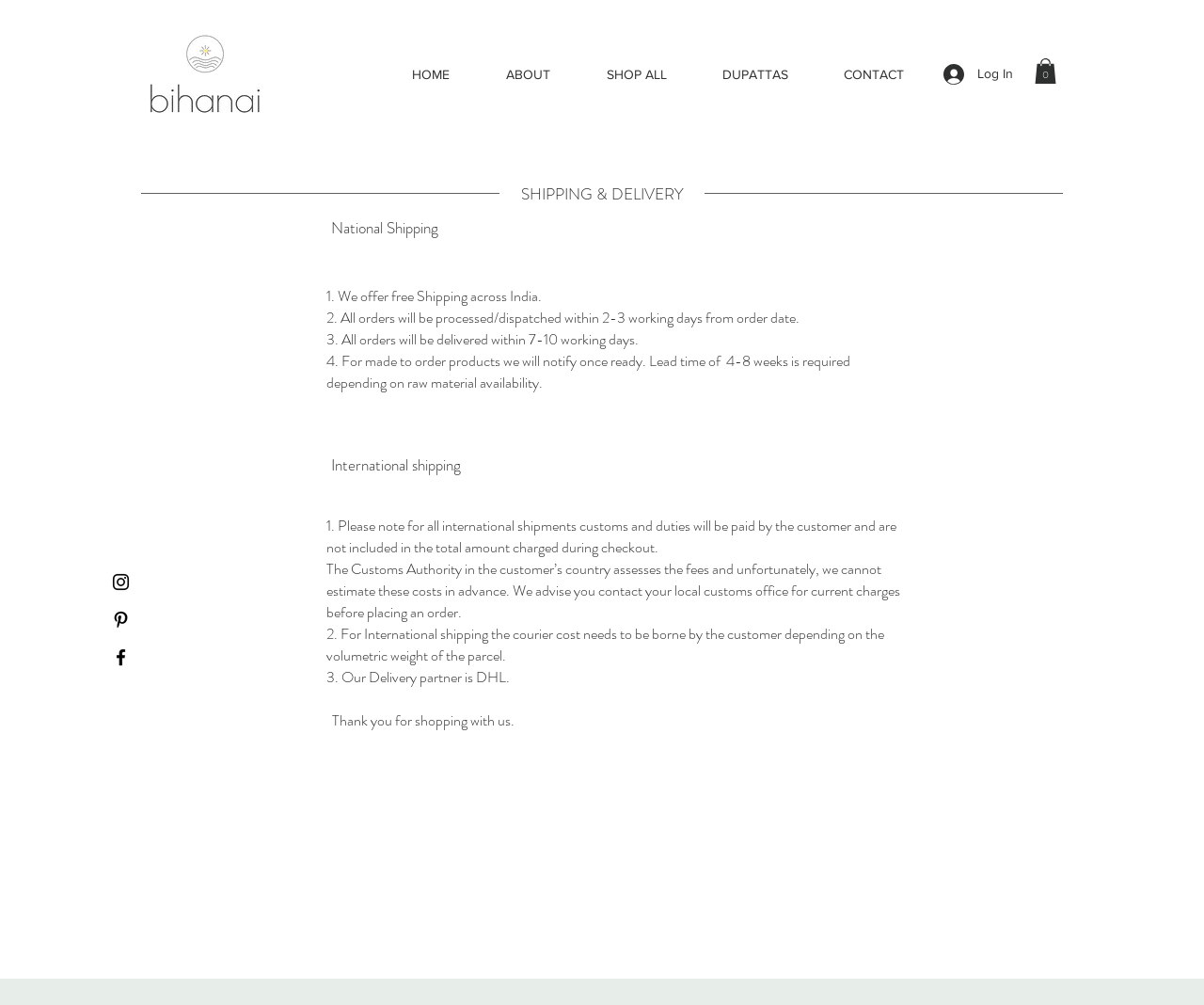Find the bounding box of the UI element described as: "SHOP ALL". The bounding box coordinates should be given as four float values between 0 and 1, i.e., [left, top, right, bottom].

[0.48, 0.051, 0.577, 0.097]